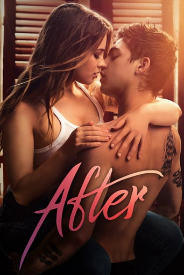What is the theme emphasized by the visual composition?
Use the screenshot to answer the question with a single word or phrase.

Passion and desire